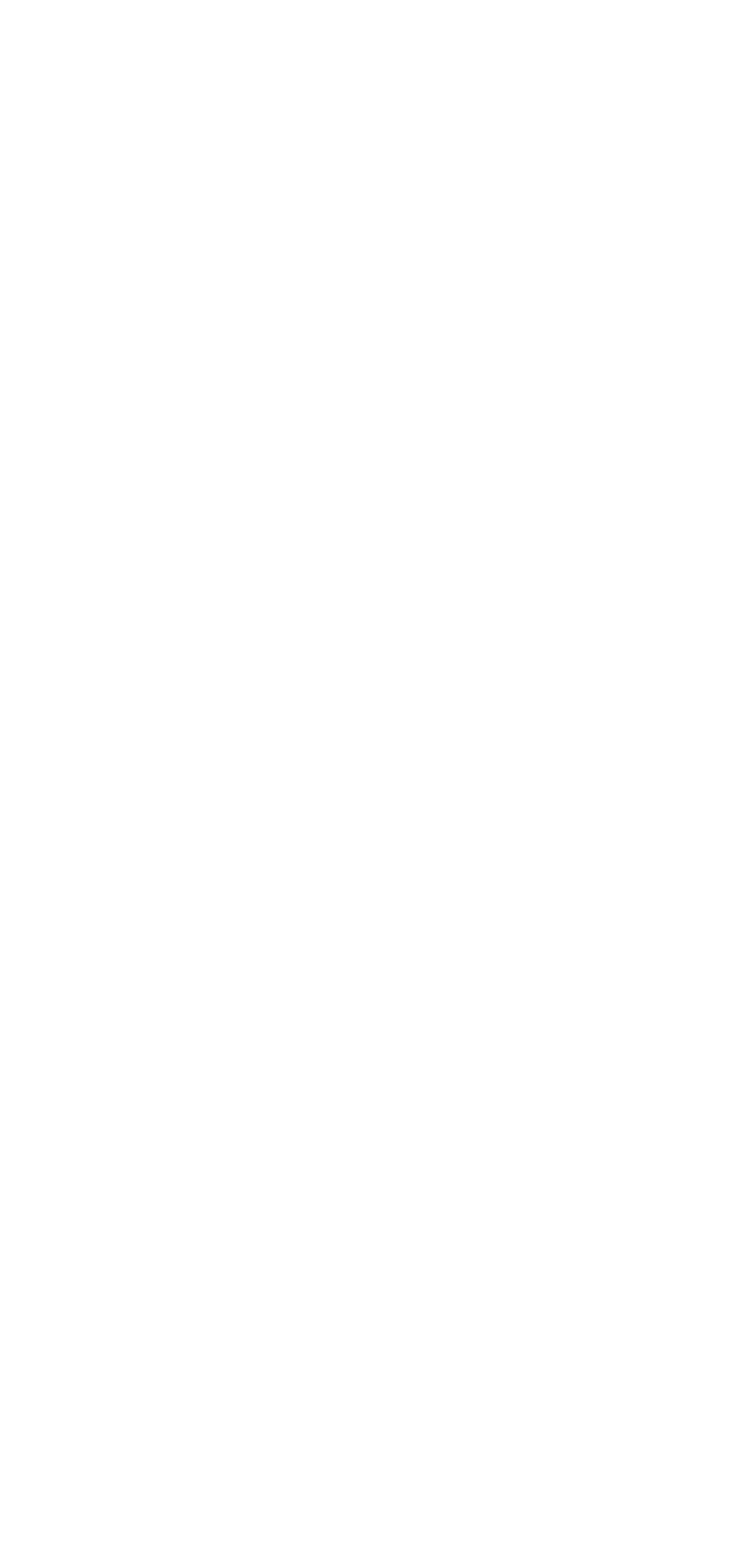Given the element description "Catalogs" in the screenshot, predict the bounding box coordinates of that UI element.

None